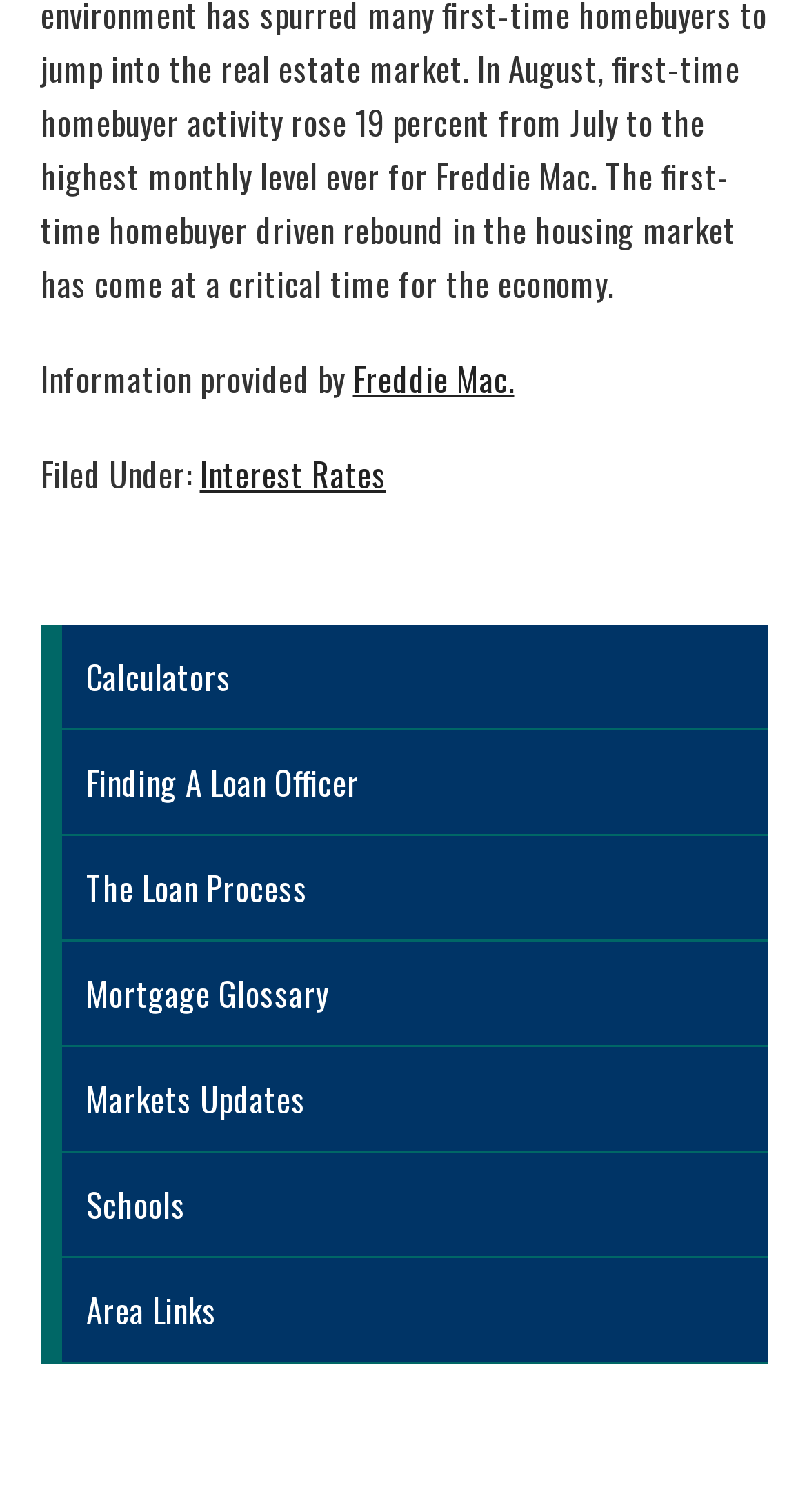Determine the bounding box coordinates of the clickable region to follow the instruction: "use Calculators".

[0.05, 0.414, 0.95, 0.483]